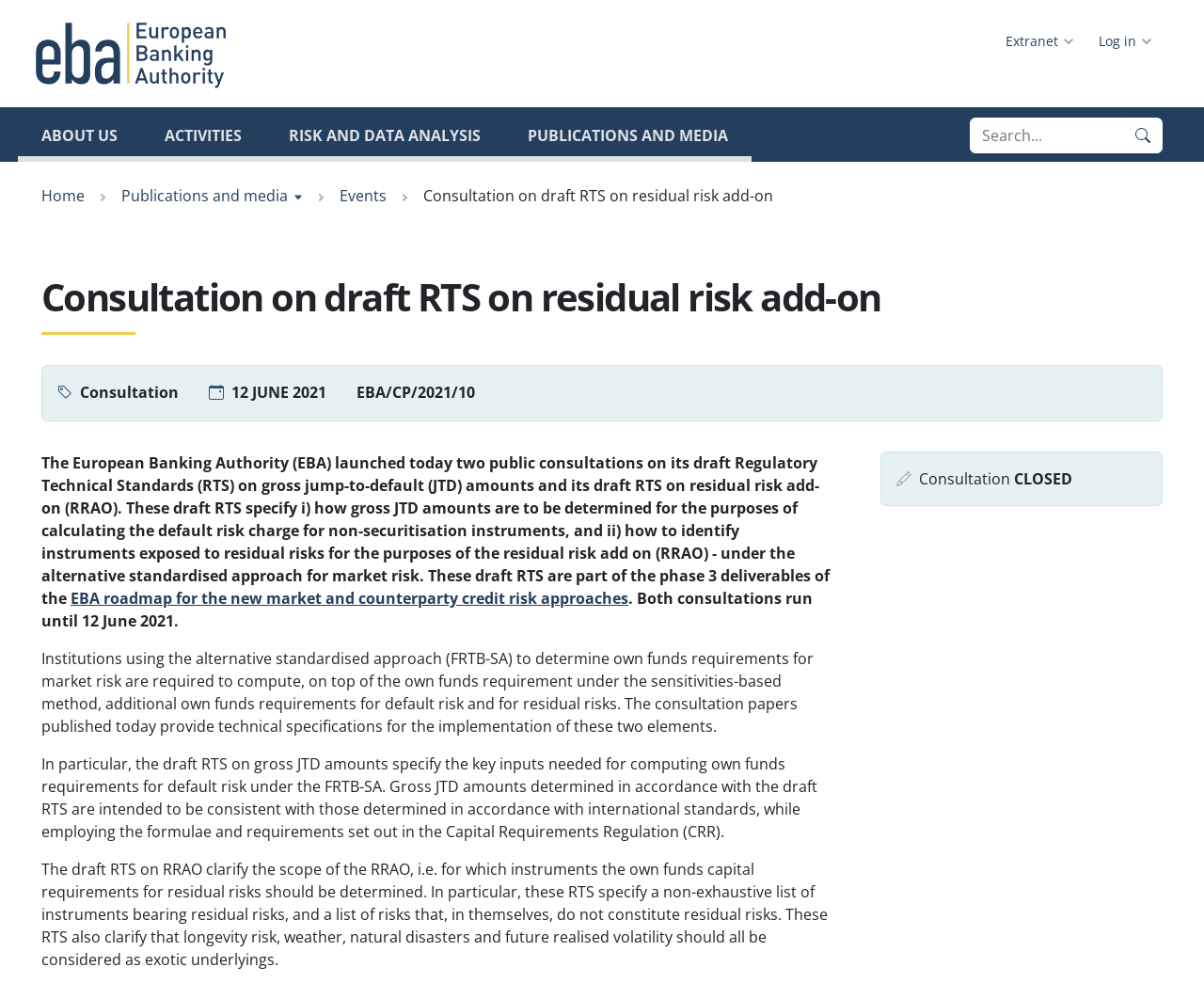Please provide the bounding box coordinates in the format (top-left x, top-left y, bottom-right x, bottom-right y). Remember, all values are floating point numbers between 0 and 1. What is the bounding box coordinate of the region described as: parent_node: Extranet

[0.014, 0.0, 0.203, 0.109]